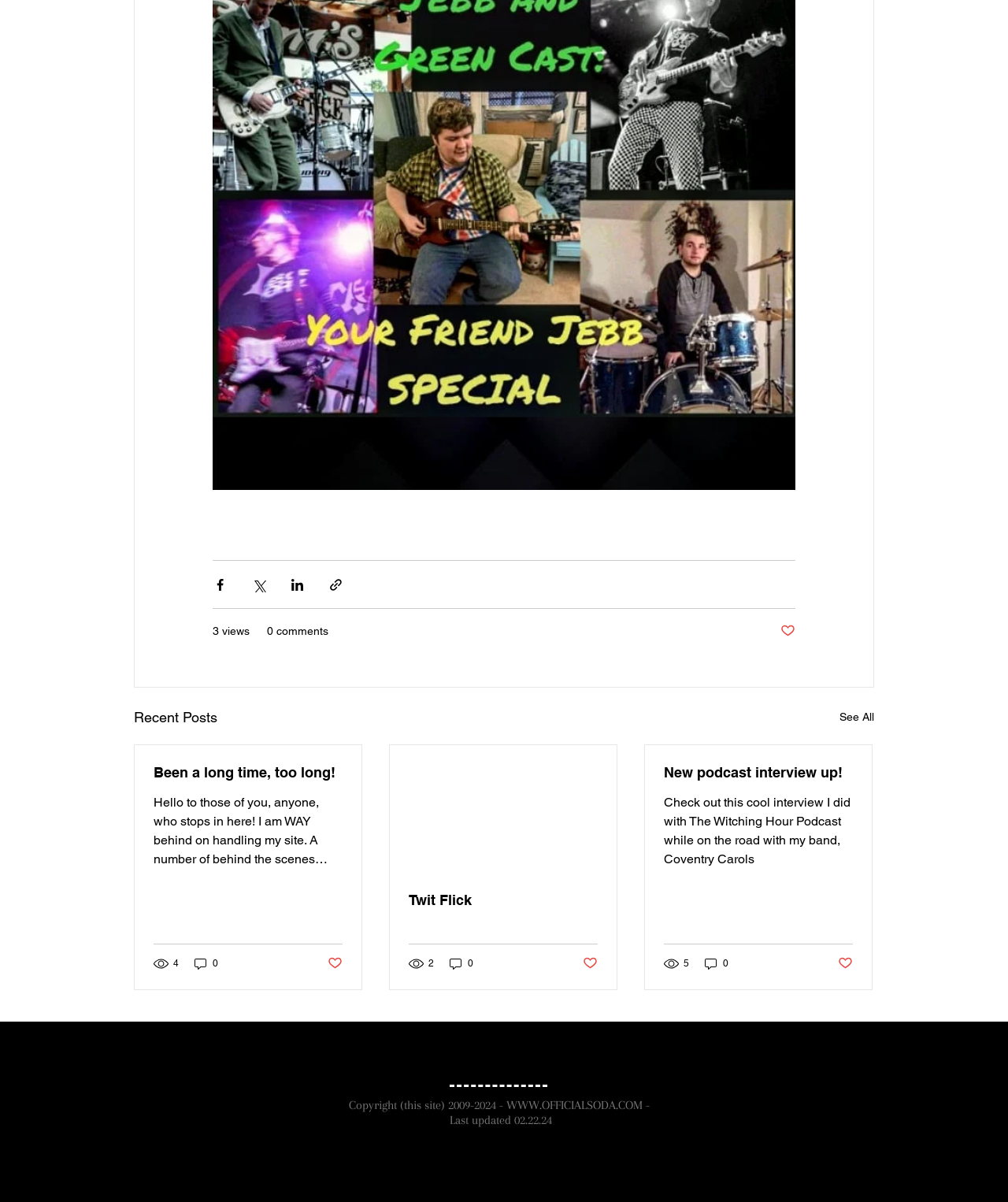Find the bounding box coordinates of the clickable area that will achieve the following instruction: "Visit the official website".

[0.502, 0.917, 0.637, 0.924]